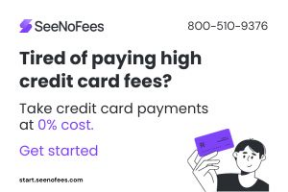Describe the scene depicted in the image with great detail.

The image features an advertisement for a service called "SeeNoFees," aimed at businesses looking to reduce their credit card processing costs. The design includes a character holding a purple credit card, visually representing the service. 

The prominent text poses a question: "Tired of paying high credit card fees?" This is followed by an enticing proposition: "Take credit card payments at 0% cost," indicating that the service offers a way to bypass the usual fees associated with credit card transactions. 

Additionally, the image provides contact information, including a phone number (800-510-9376) and a website (start.seenofees.com), encouraging viewers to get started with the service. The overall aesthetic is modern and clean, utilizing a minimal color palette to draw attention to the key messages.